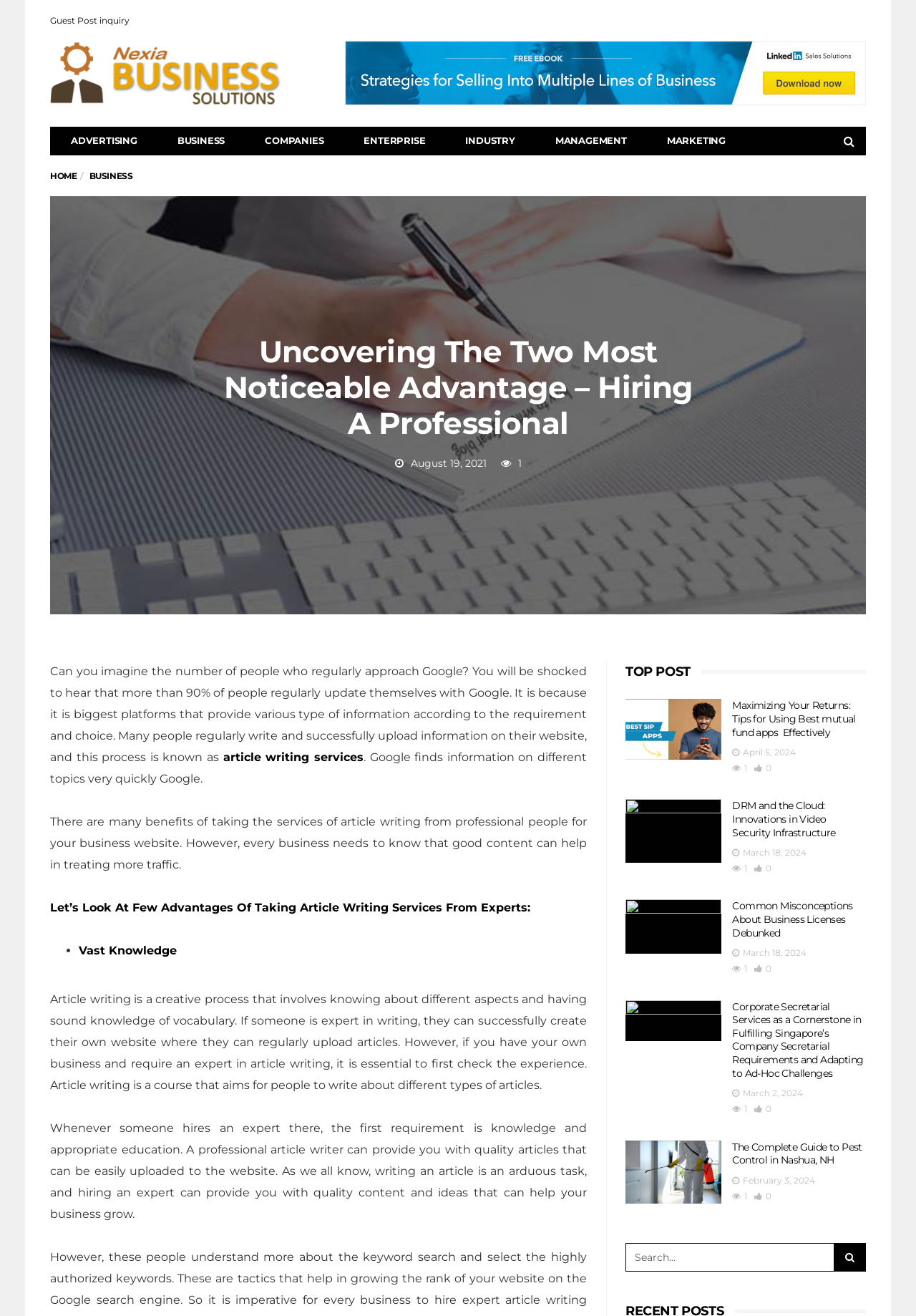Given the element description: "Guest Post inquiry", predict the bounding box coordinates of the UI element it refers to, using four float numbers between 0 and 1, i.e., [left, top, right, bottom].

[0.055, 0.011, 0.141, 0.02]